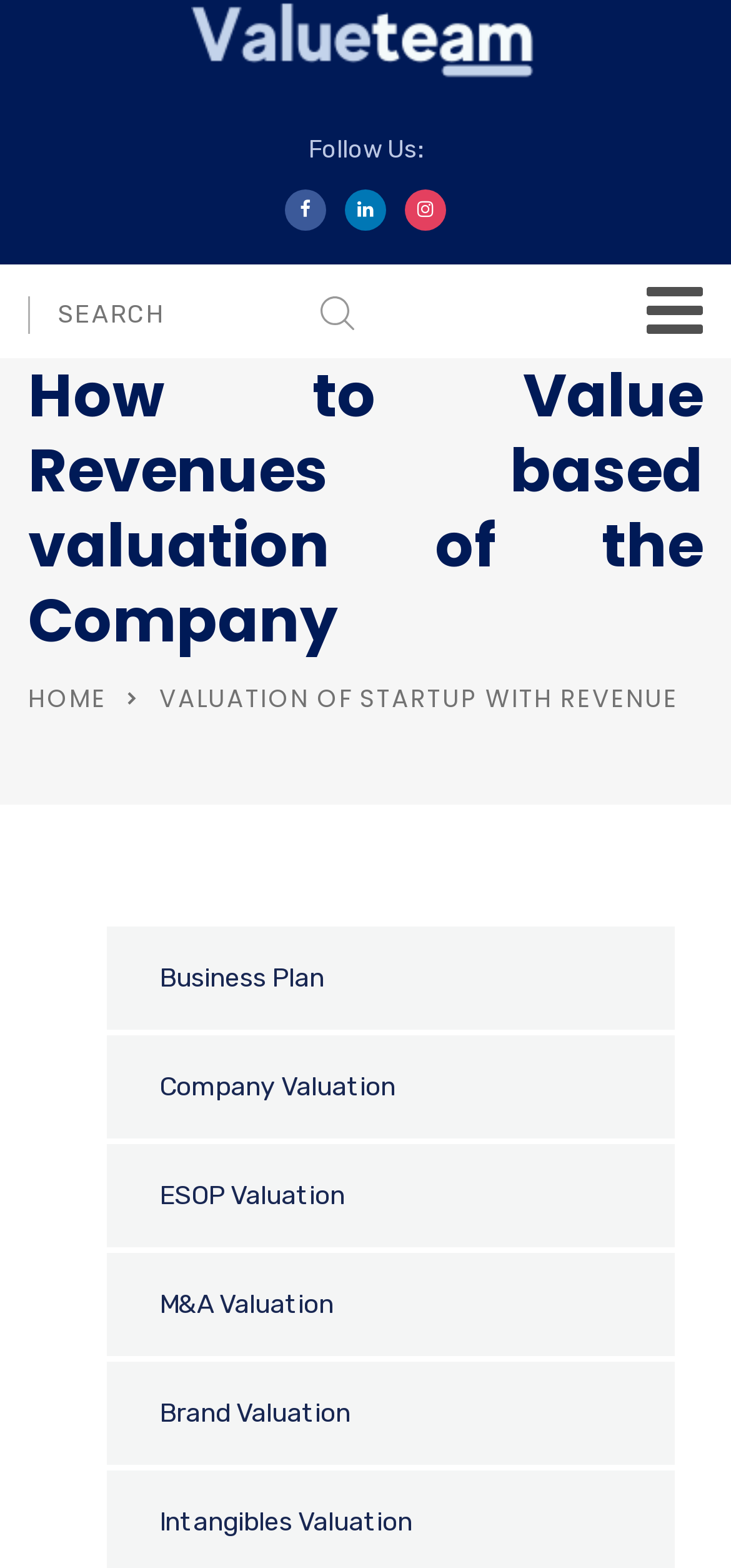Please answer the following question using a single word or phrase: 
How many social media links are available?

3